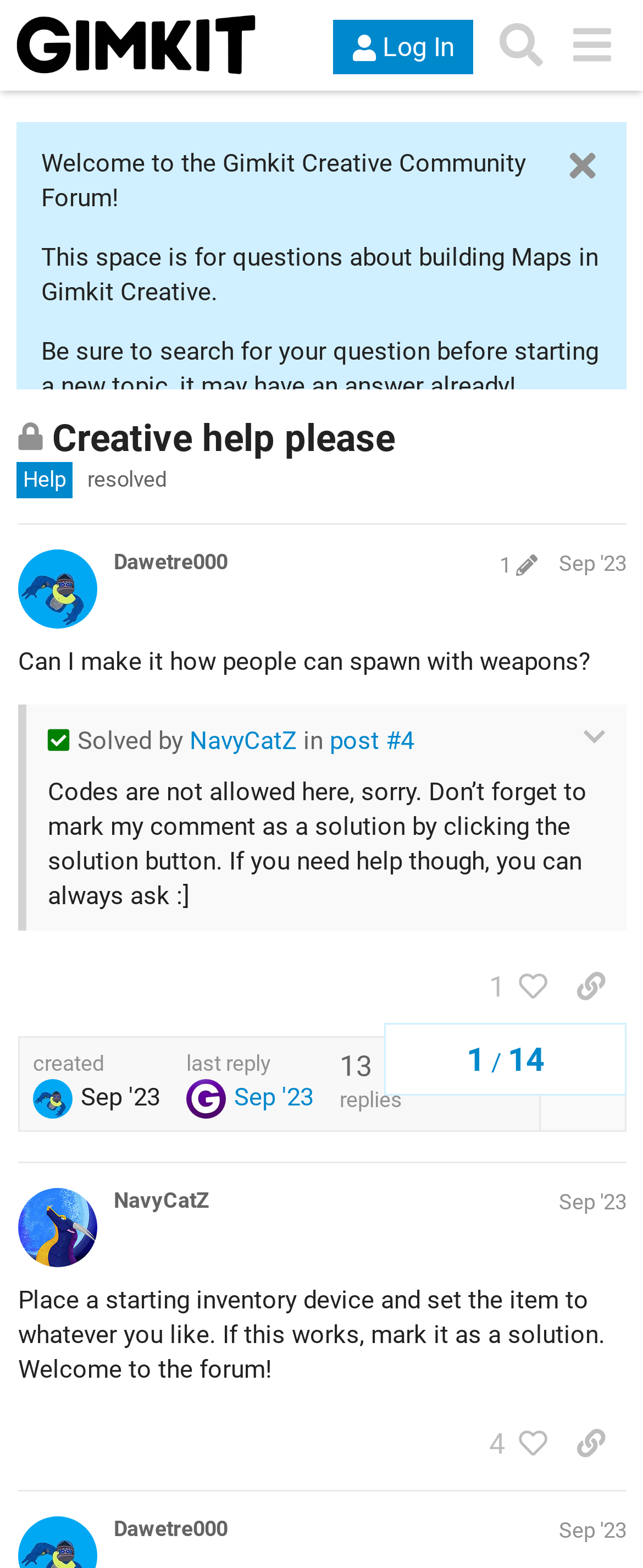Offer an in-depth caption of the entire webpage.

This webpage is a forum discussion page titled "Creative help please" within the Gimkit Creative Community Forum. At the top, there is a header section with a logo and navigation links, including "Log In", "Search", and a menu button. Below the header, there is a welcome message and a brief description of the forum's purpose.

The main content of the page is a discussion thread with multiple posts. The first post, made by "Dawetre000", asks a question about how to make players spawn with weapons in Gimkit Creative. This post has a solved tag and includes a quote from another user, "NavyCatZ", who provided a solution to the problem.

Below the first post, there are additional posts from other users, including "NavyCatZ" and another response from "Dawetre000". Each post has a heading with the user's name and the date of the post, as well as a block of text with the user's message. Some posts also include buttons to like or share the post, as well as a link to view more details about the post.

On the right side of the page, there is a navigation section with links to different topics and a progress bar showing the user's progress through the discussion thread. At the bottom of the page, there are additional links to other posts and topics within the forum.